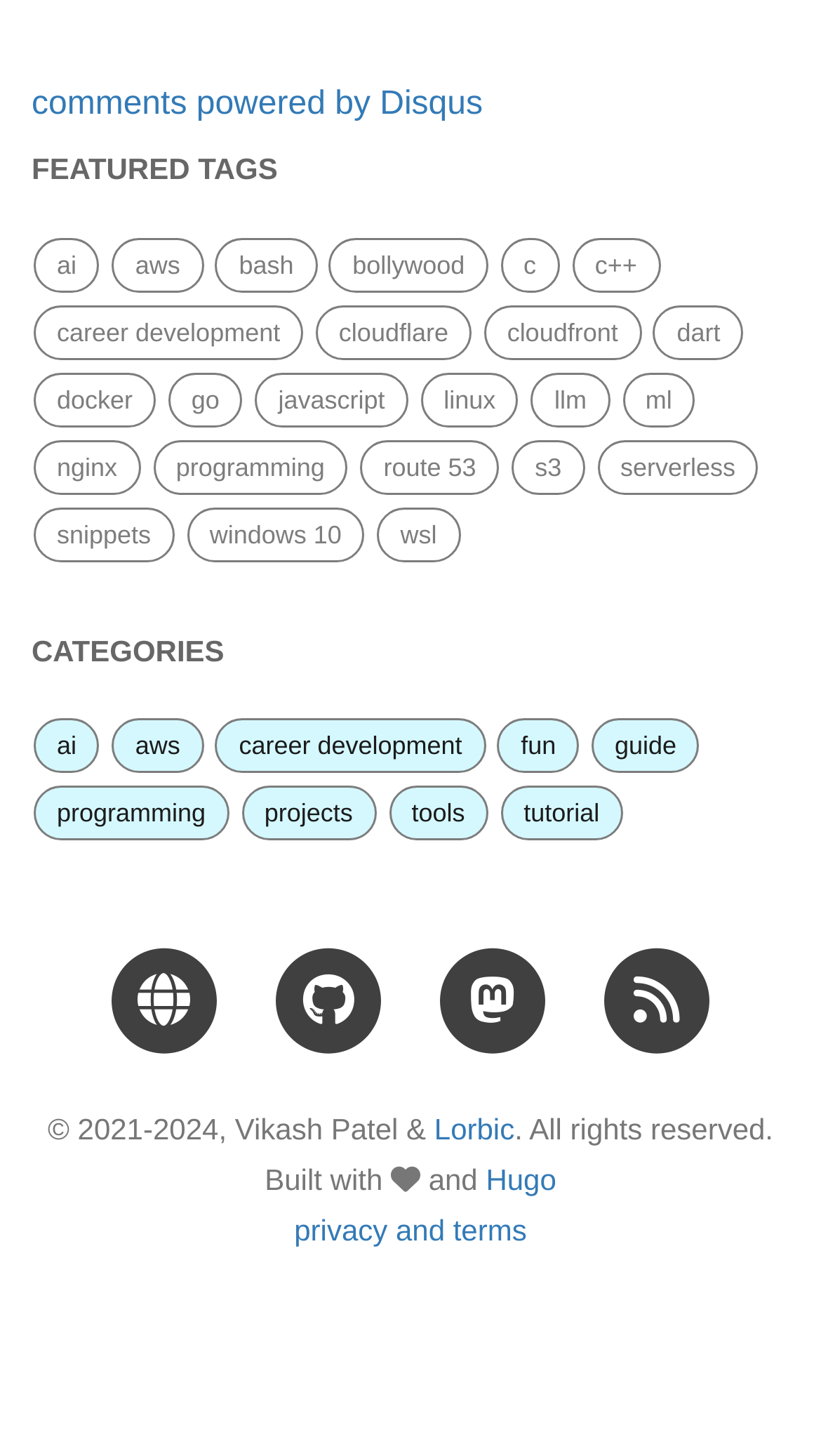Can you find the bounding box coordinates of the area I should click to execute the following instruction: "visit the 'ai' tag page"?

[0.041, 0.163, 0.121, 0.201]